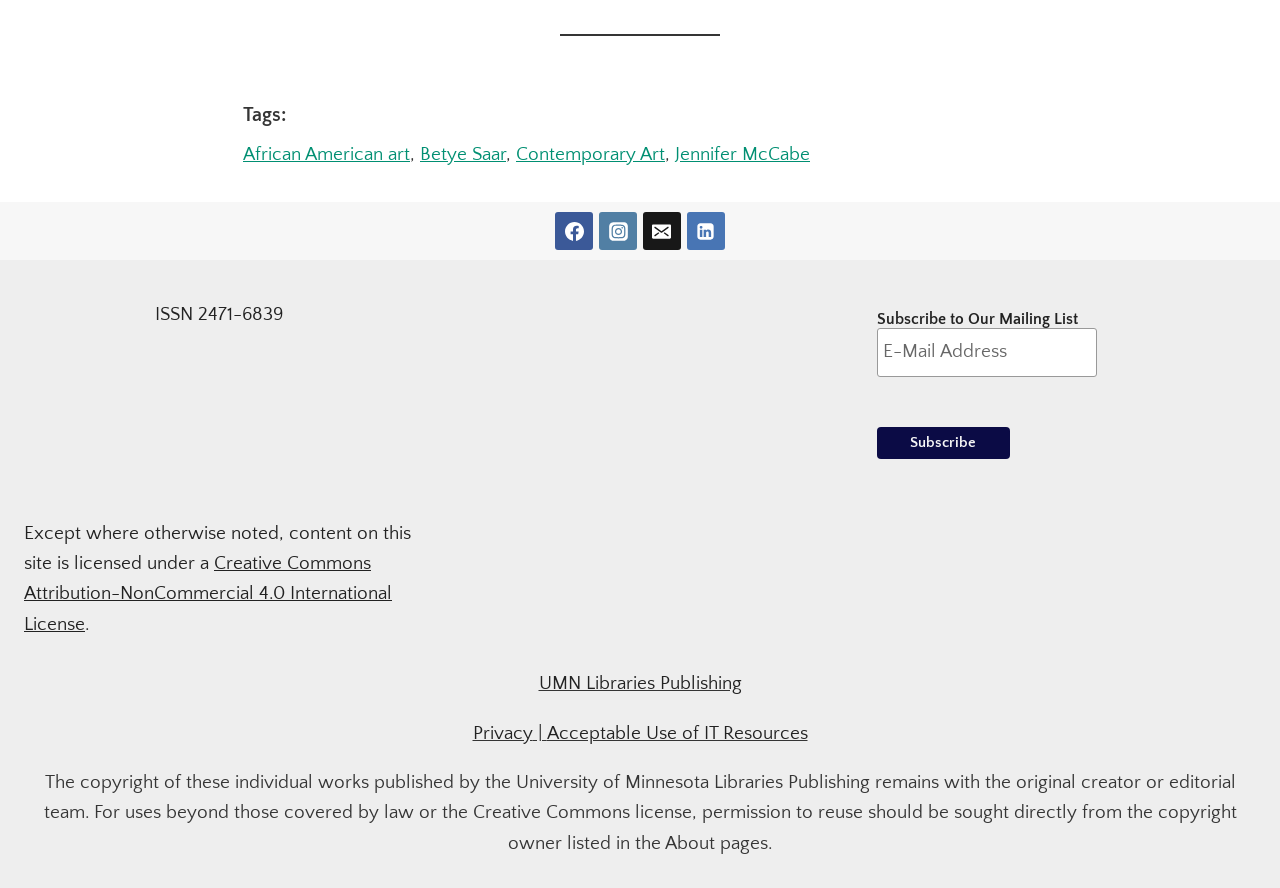What is the ISSN number of this publication?
Using the image, respond with a single word or phrase.

2471-6839